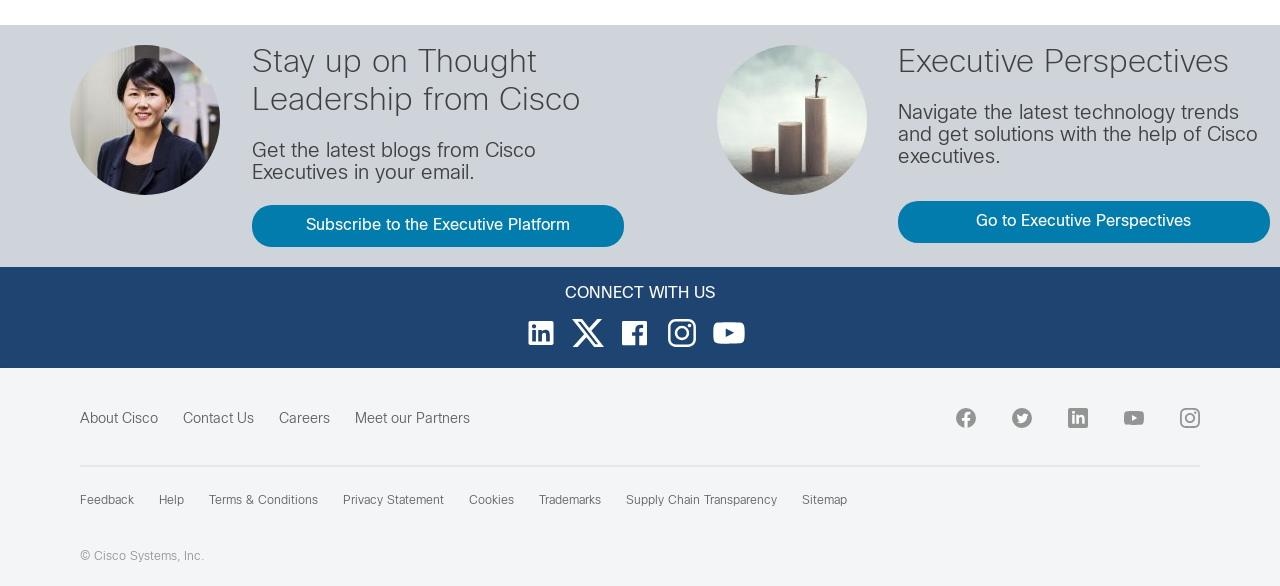Given the element description, predict the bounding box coordinates in the format (top-left x, top-left y, bottom-right x, bottom-right y), using floating point numbers between 0 and 1: Go to Executive Perspectives

[0.702, 0.342, 0.992, 0.414]